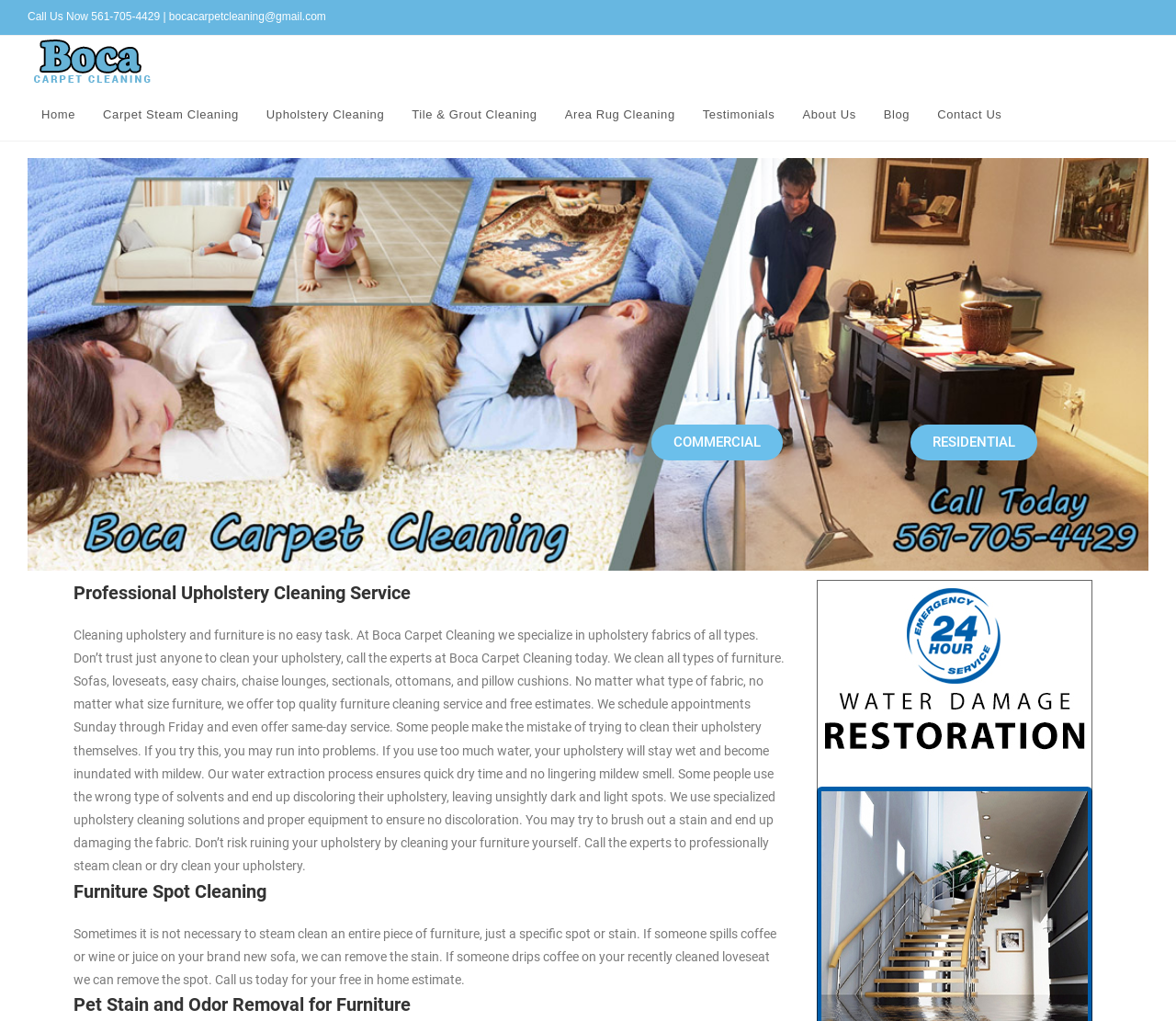How many types of cleaning services are mentioned on the webpage?
Answer the question with a detailed and thorough explanation.

The webpage mentions three types of cleaning services: upholstery cleaning, furniture spot cleaning, and pet stain and odor removal for furniture, indicating a range of specialized cleaning services offered by the company.